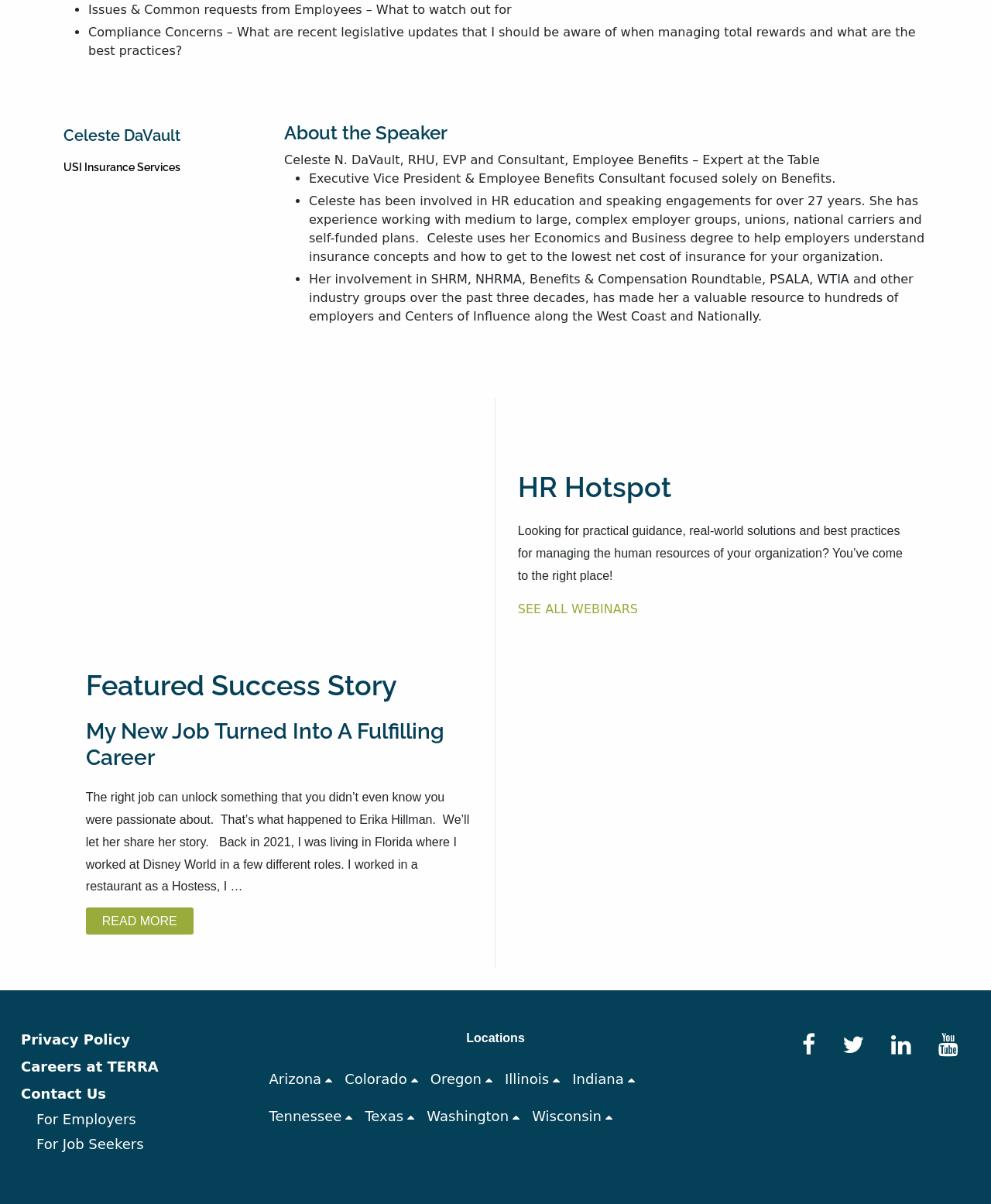Consider the image and give a detailed and elaborate answer to the question: 
How many locations are listed on the webpage?

The webpage lists 8 locations: Arizona, Colorado, Oregon, Illinois, Indiana, Tennessee, Texas, and Washington.